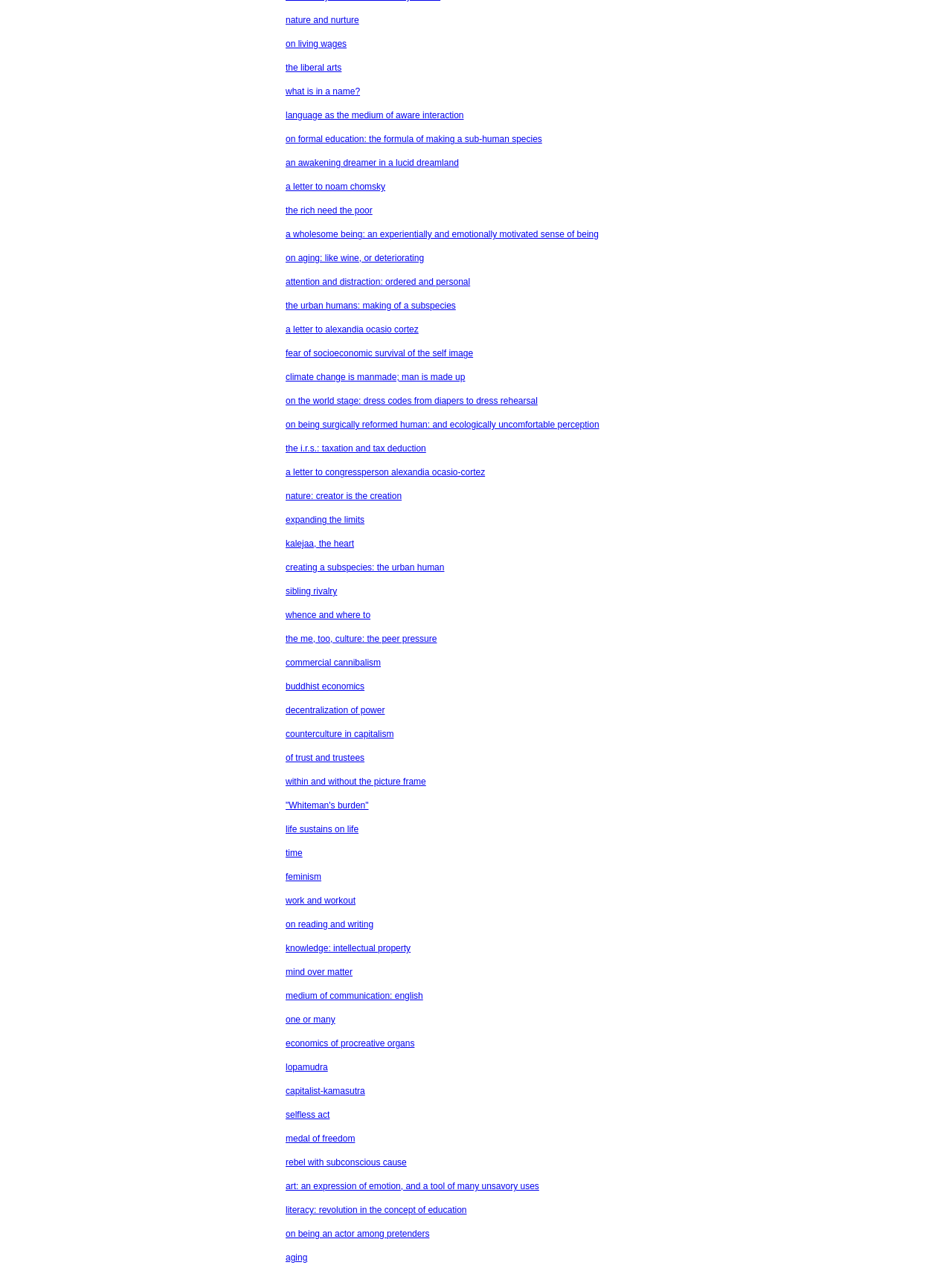Locate the bounding box coordinates of the element that needs to be clicked to carry out the instruction: "View 'what is in a name?'". The coordinates should be given as four float numbers ranging from 0 to 1, i.e., [left, top, right, bottom].

[0.3, 0.068, 0.378, 0.076]